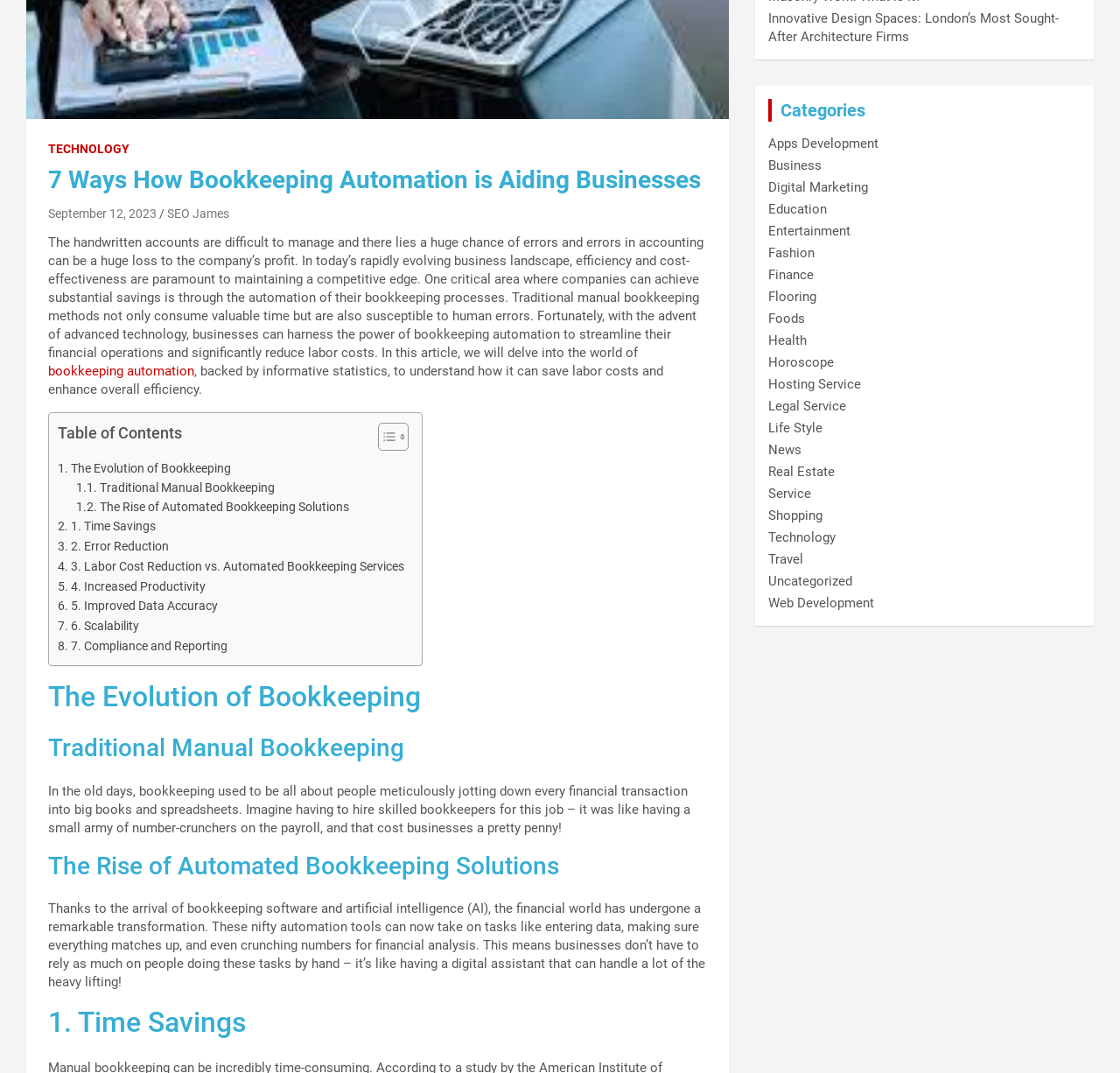Refer to the element description 5. Improved Data Accuracy and identify the corresponding bounding box in the screenshot. Format the coordinates as (top-left x, top-left y, bottom-right x, bottom-right y) with values in the range of 0 to 1.

[0.052, 0.556, 0.194, 0.574]